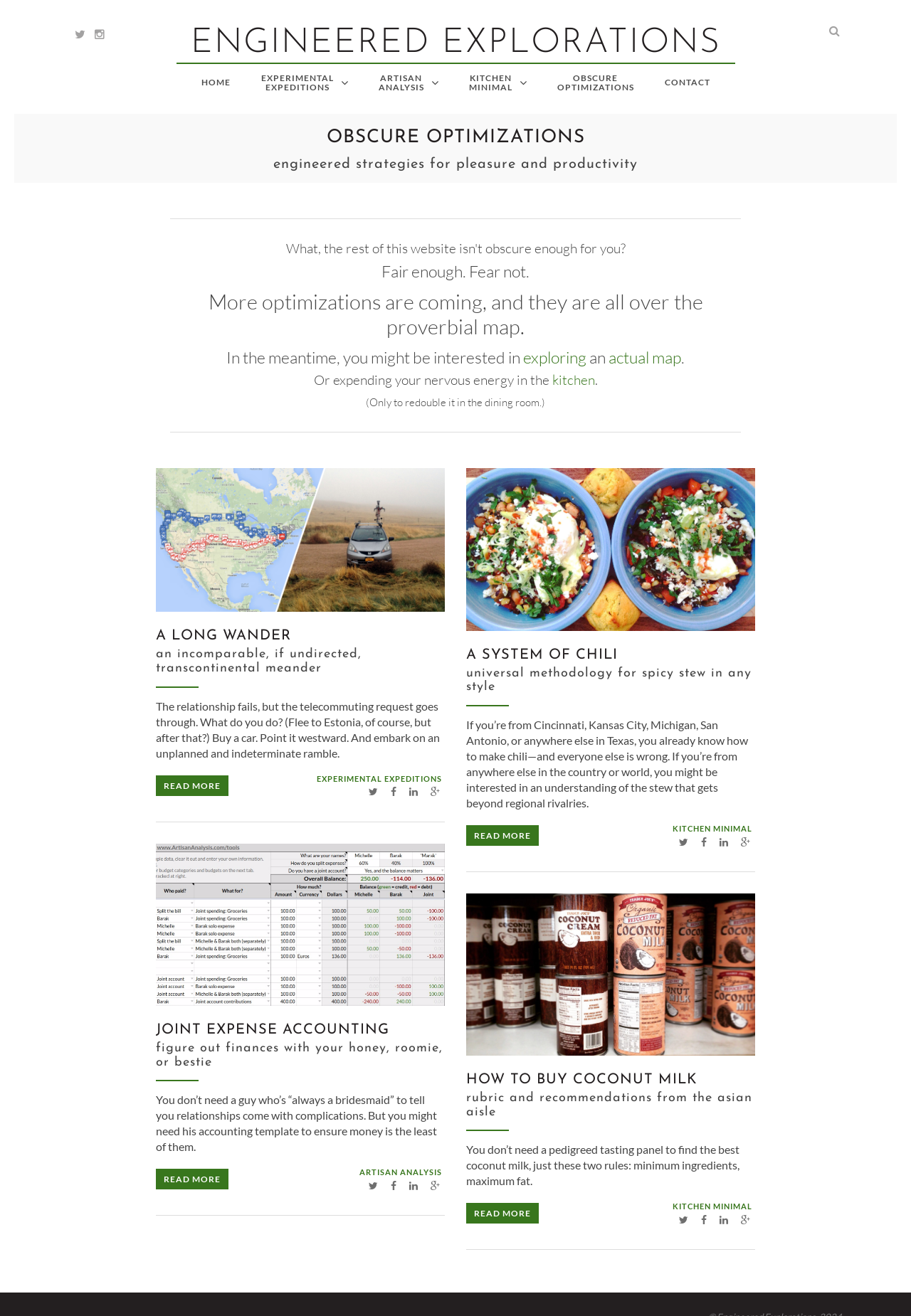Please answer the following query using a single word or phrase: 
What is the purpose of the 'ENGINEERED EXPLORATIONS' link?

To navigate to a related page